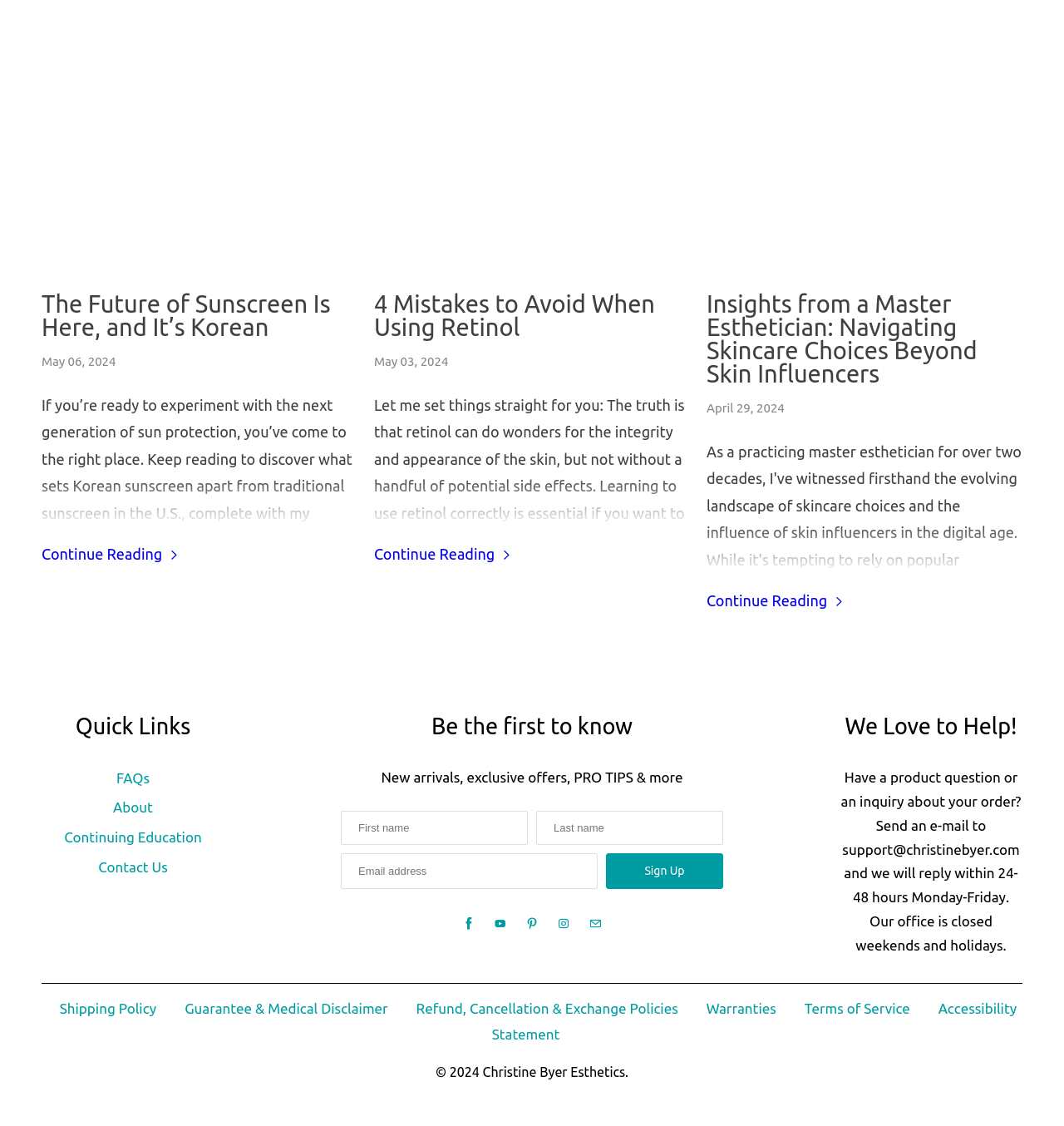Locate the coordinates of the bounding box for the clickable region that fulfills this instruction: "Learn about mistakes to avoid when using retinol".

[0.352, 0.259, 0.648, 0.308]